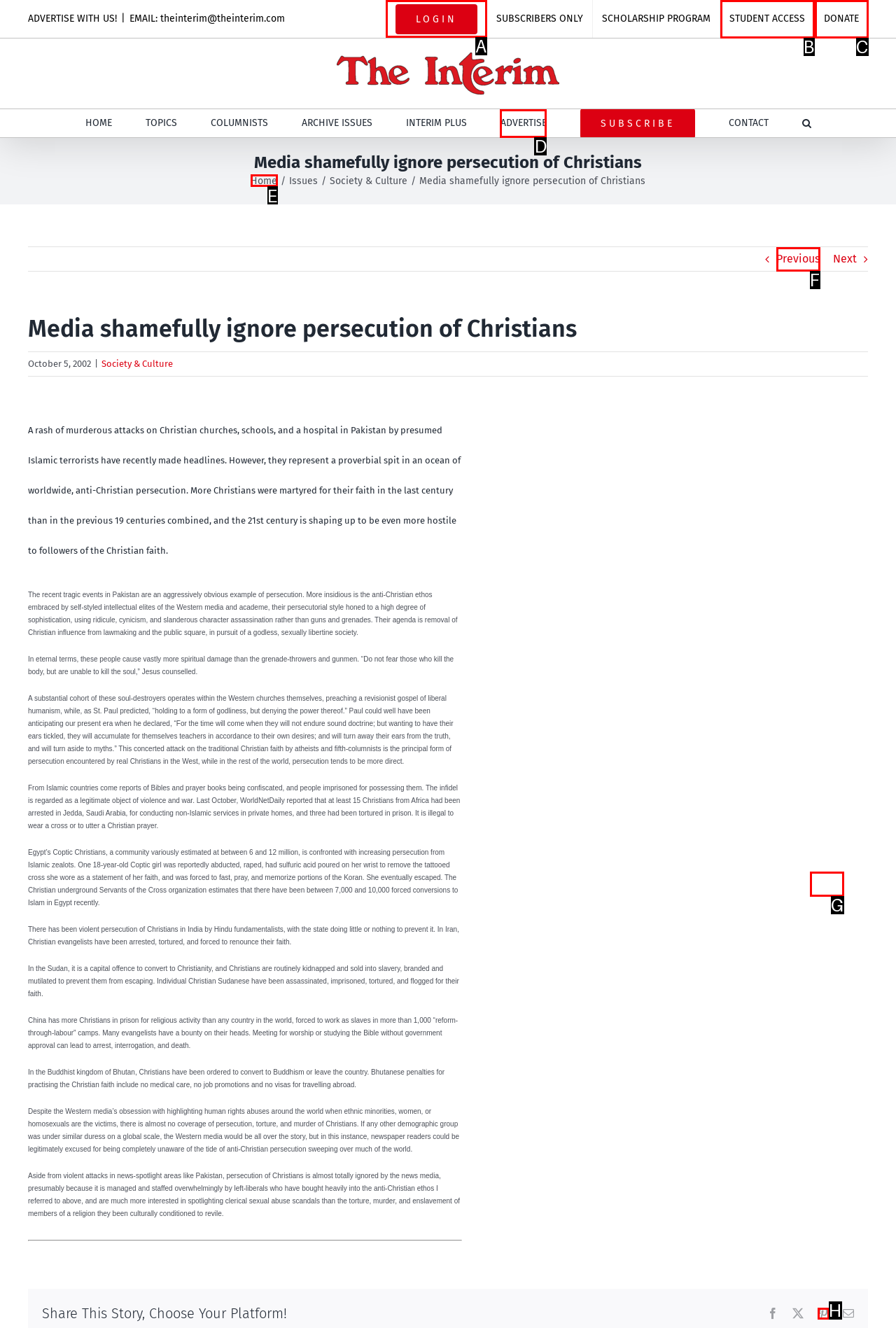For the task: Click on 'Share', identify the HTML element to click.
Provide the letter corresponding to the right choice from the given options.

None